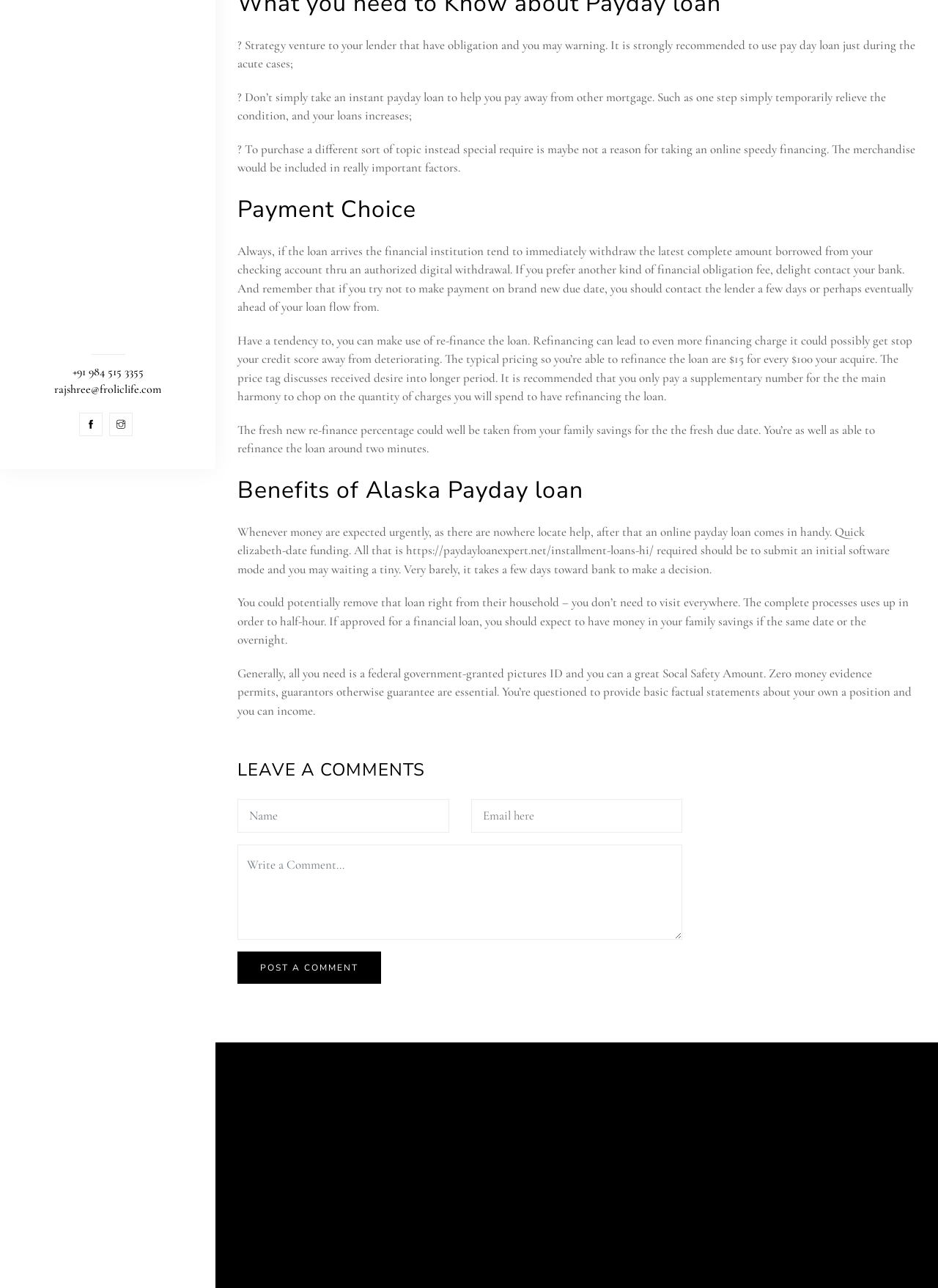Based on the element description: "name="email" placeholder="Email here"", identify the bounding box coordinates for this UI element. The coordinates must be four float numbers between 0 and 1, listed as [left, top, right, bottom].

[0.502, 0.62, 0.728, 0.646]